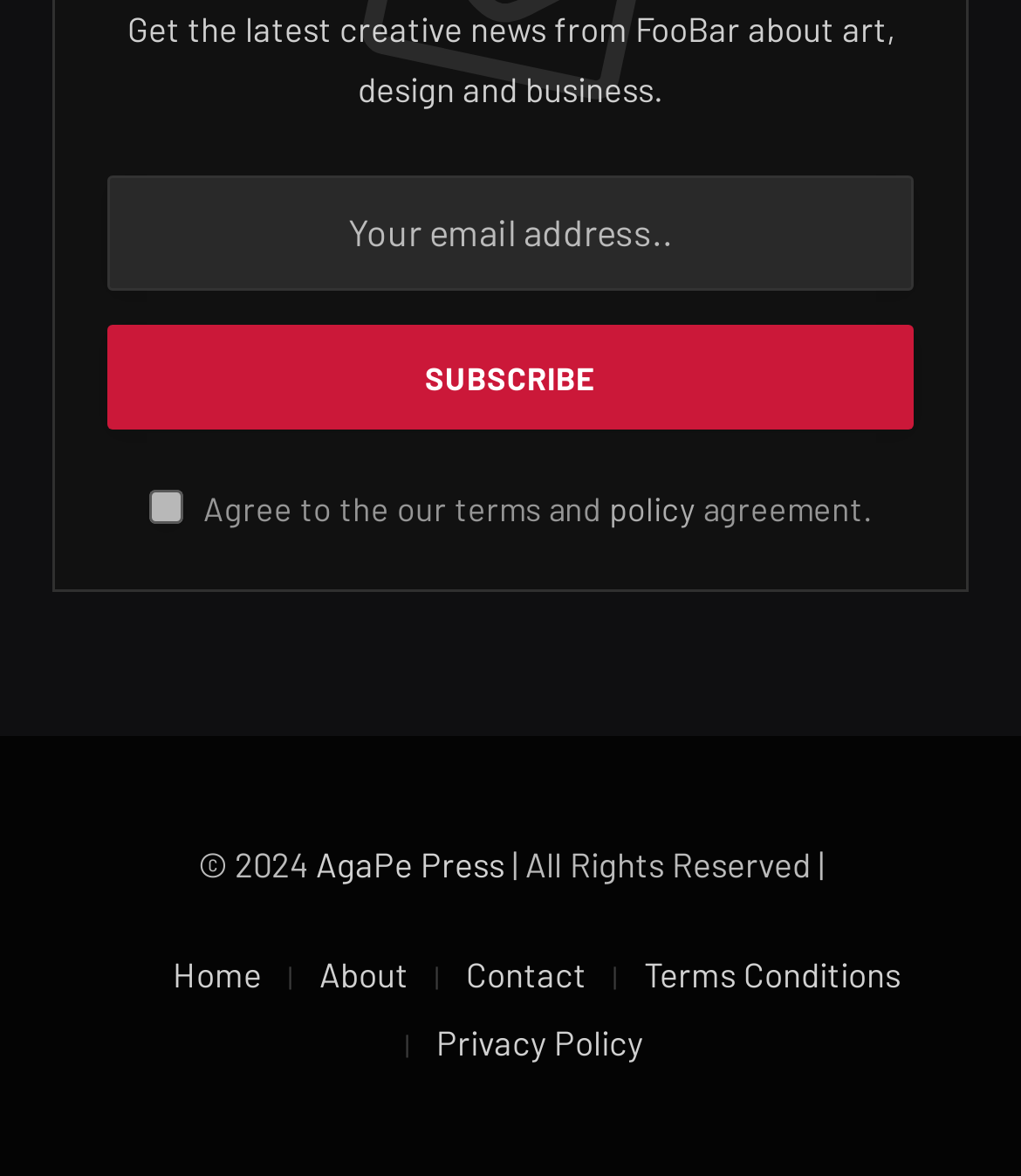Using the format (top-left x, top-left y, bottom-right x, bottom-right y), and given the element description, identify the bounding box coordinates within the screenshot: name="EMAIL" placeholder="Your email address.."

[0.105, 0.149, 0.895, 0.247]